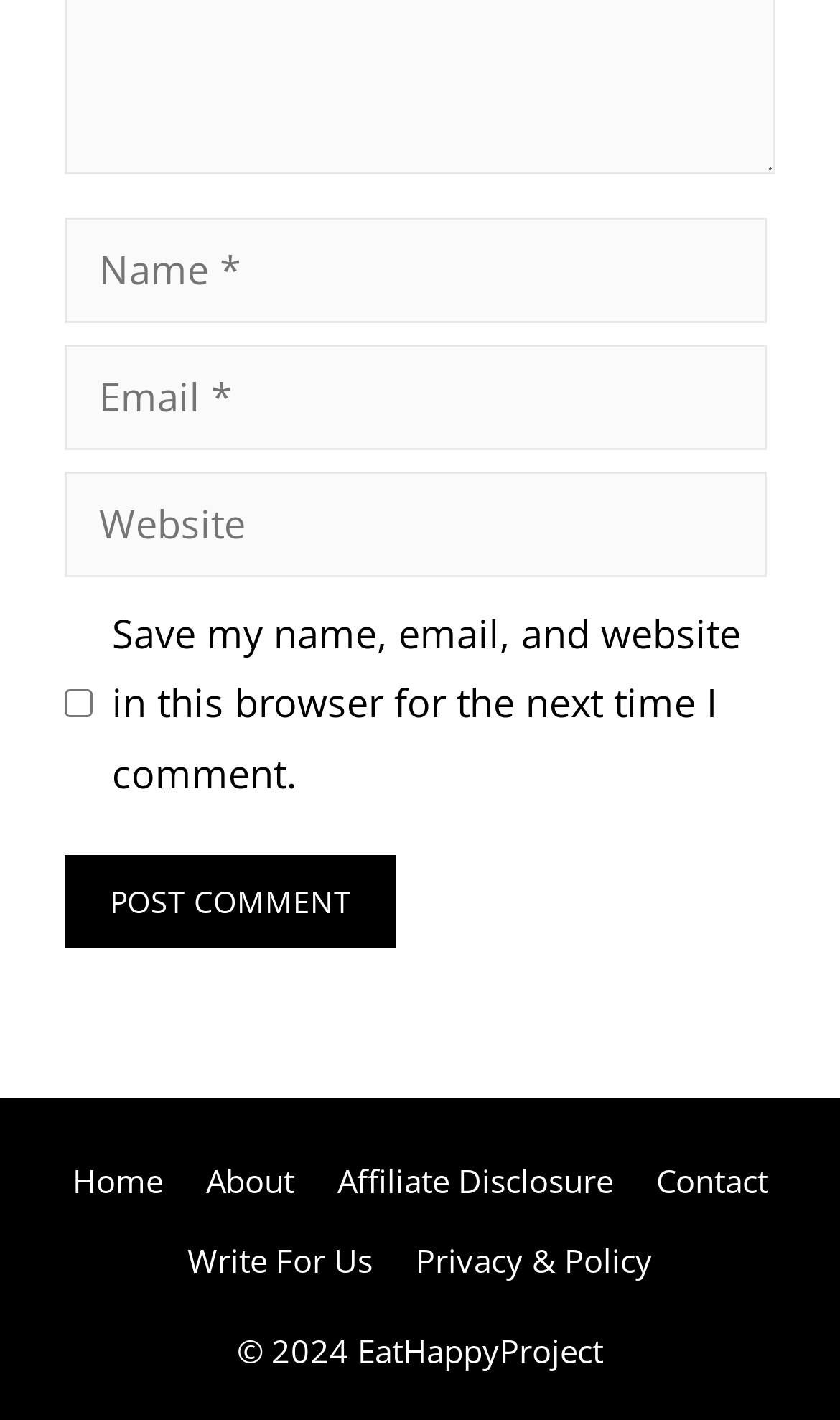What is the label of the checkbox?
From the screenshot, provide a brief answer in one word or phrase.

Save my name, email, and website in this browser for the next time I comment.